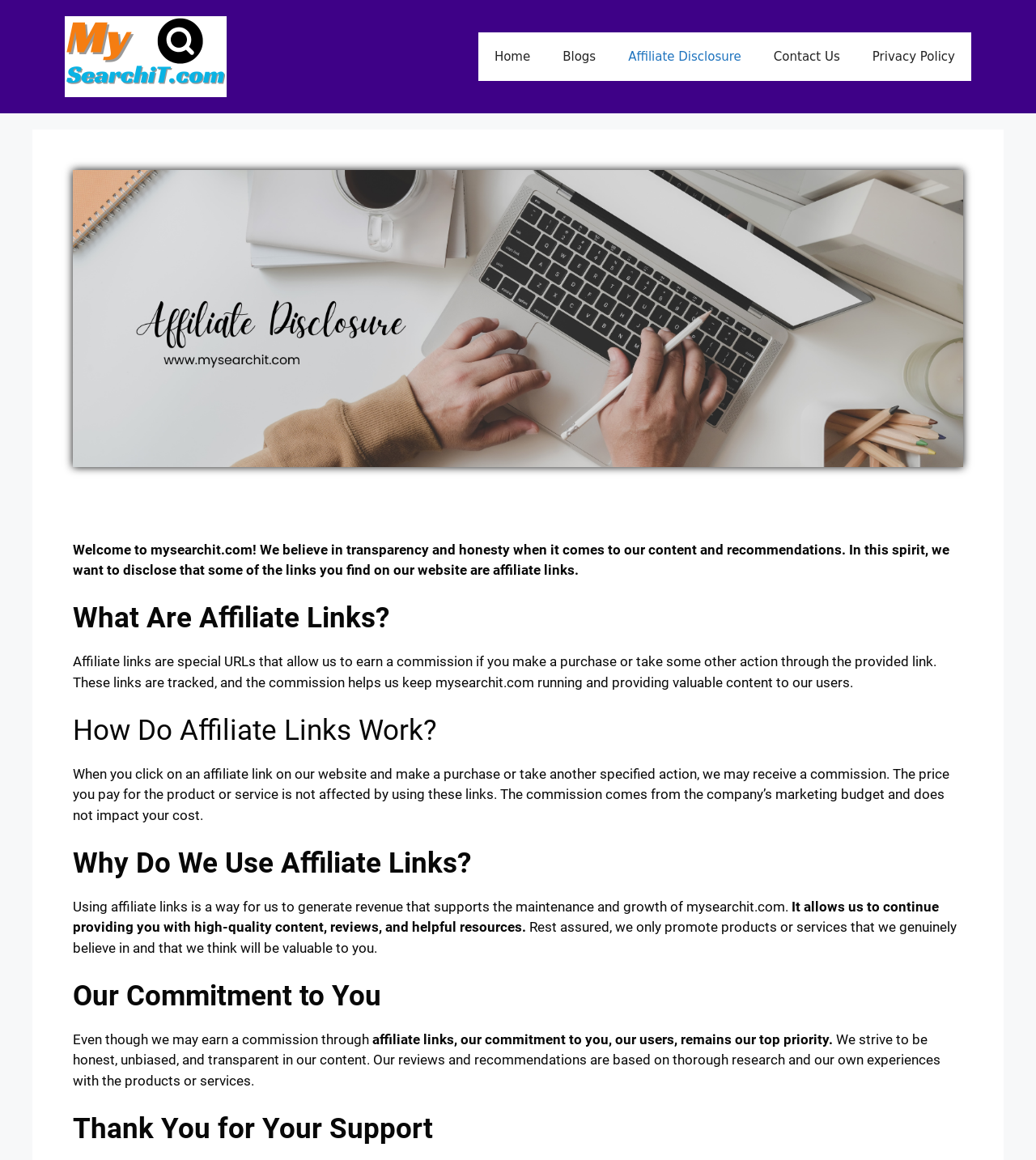Provide a brief response to the question using a single word or phrase: 
What type of content does the website provide?

Reviews and resources